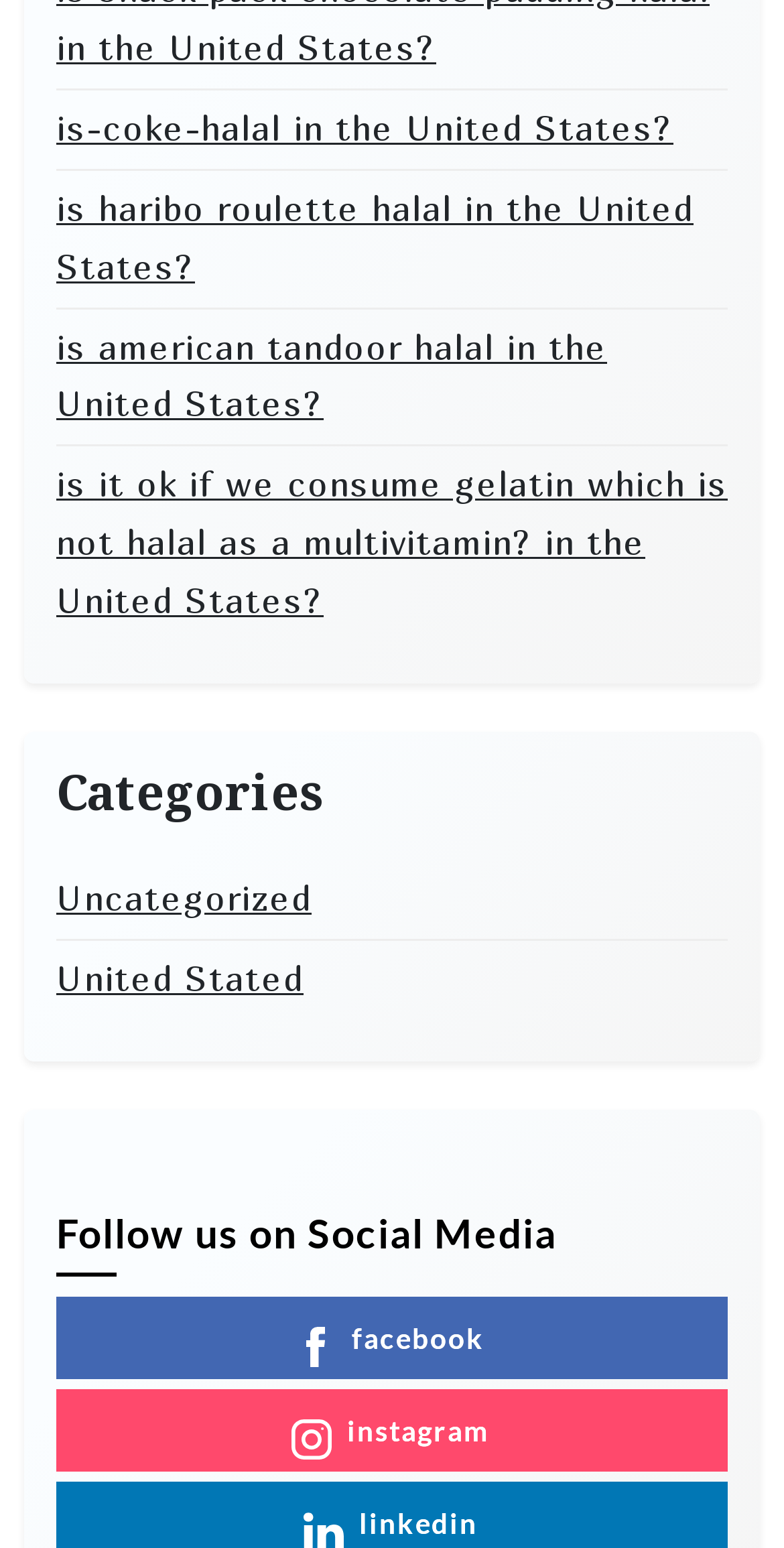What is the purpose of the 'Follow us on Social Media' section?
Based on the image, answer the question with a single word or brief phrase.

To connect with the website on social media